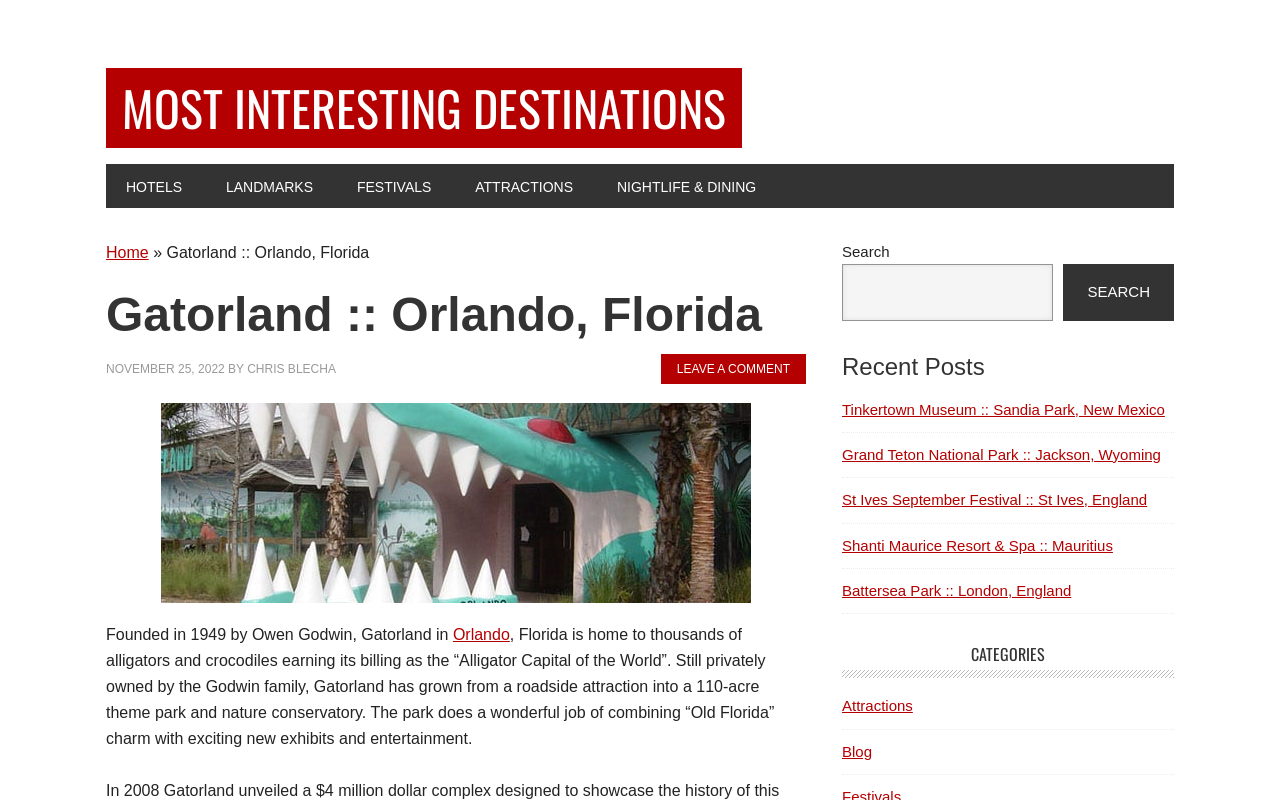What is the name of the author of the article?
Answer the question with a thorough and detailed explanation.

The answer can be found in the byline of the article, which states 'BY CHRIS BLECHA'.